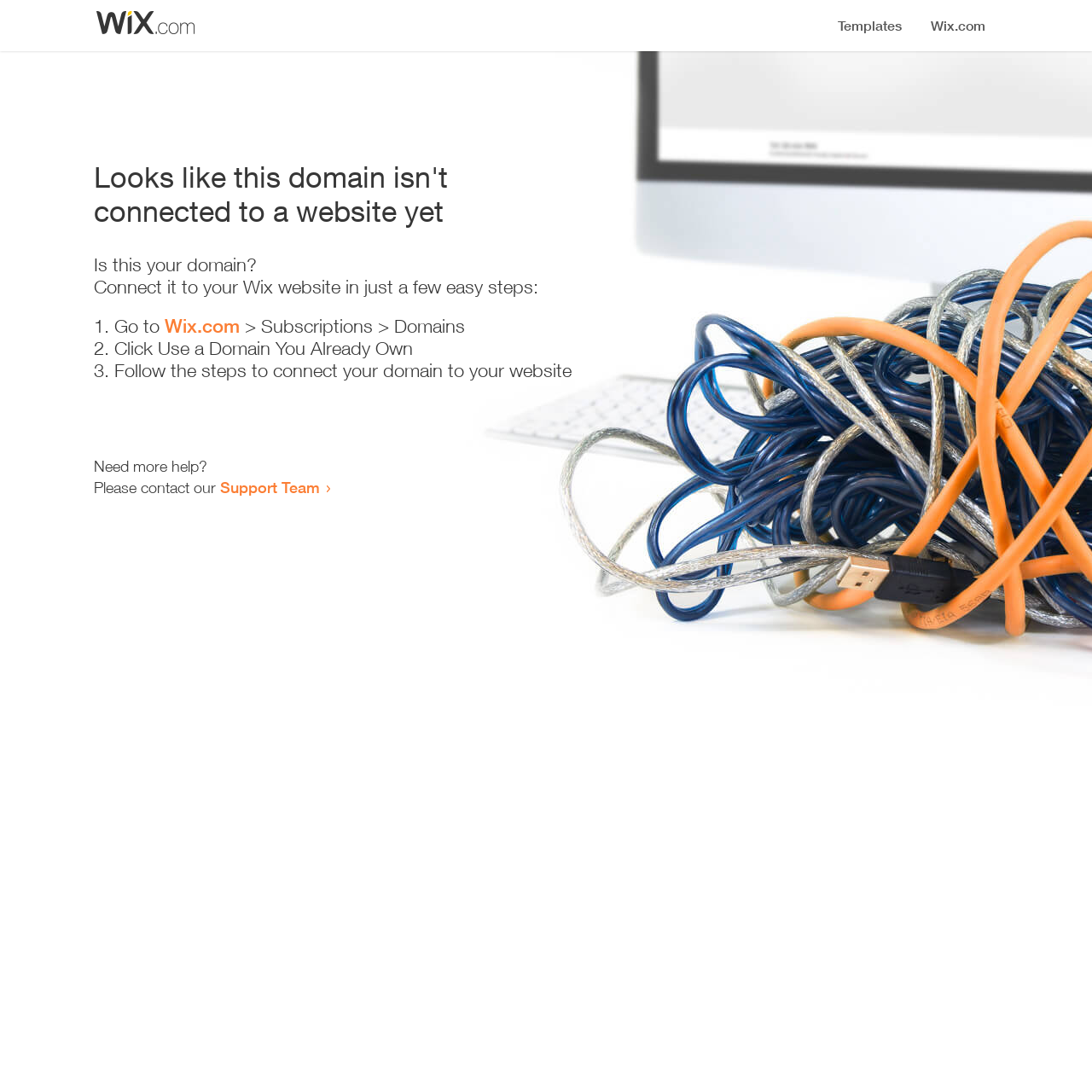How many steps are required to connect the domain?
Based on the visual content, answer with a single word or a brief phrase.

3